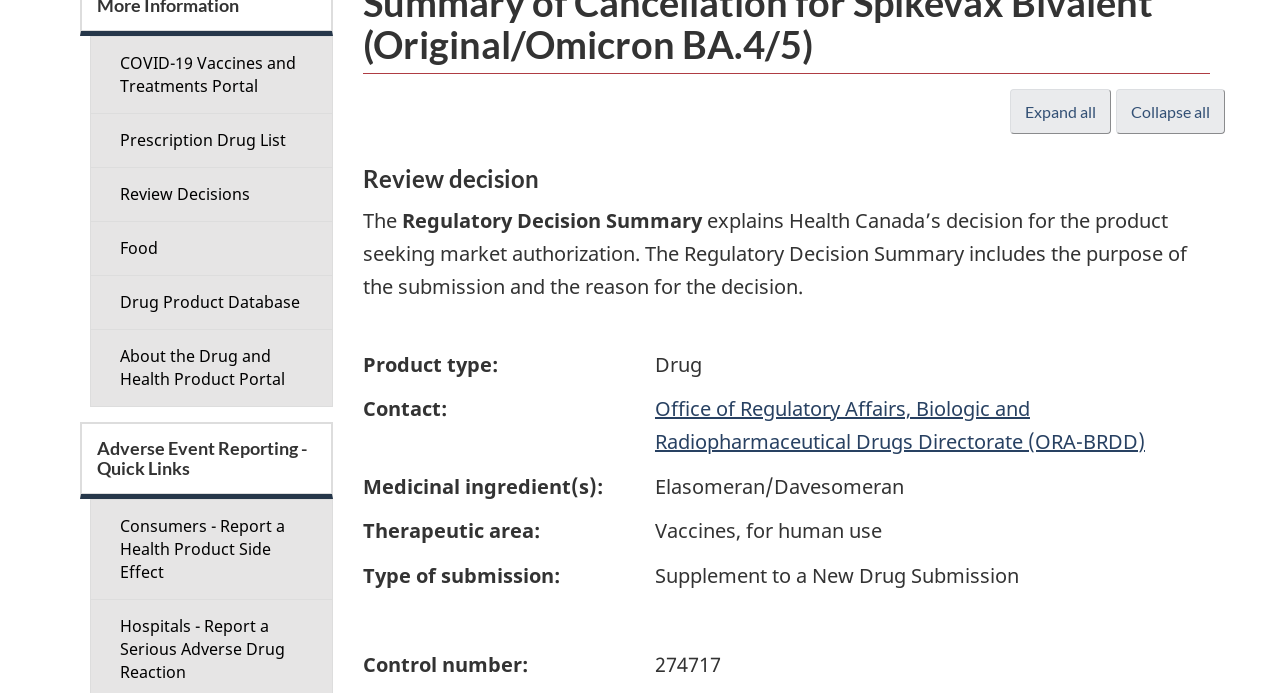Identify the bounding box for the UI element that is described as follows: "Webcams in Scotland".

None